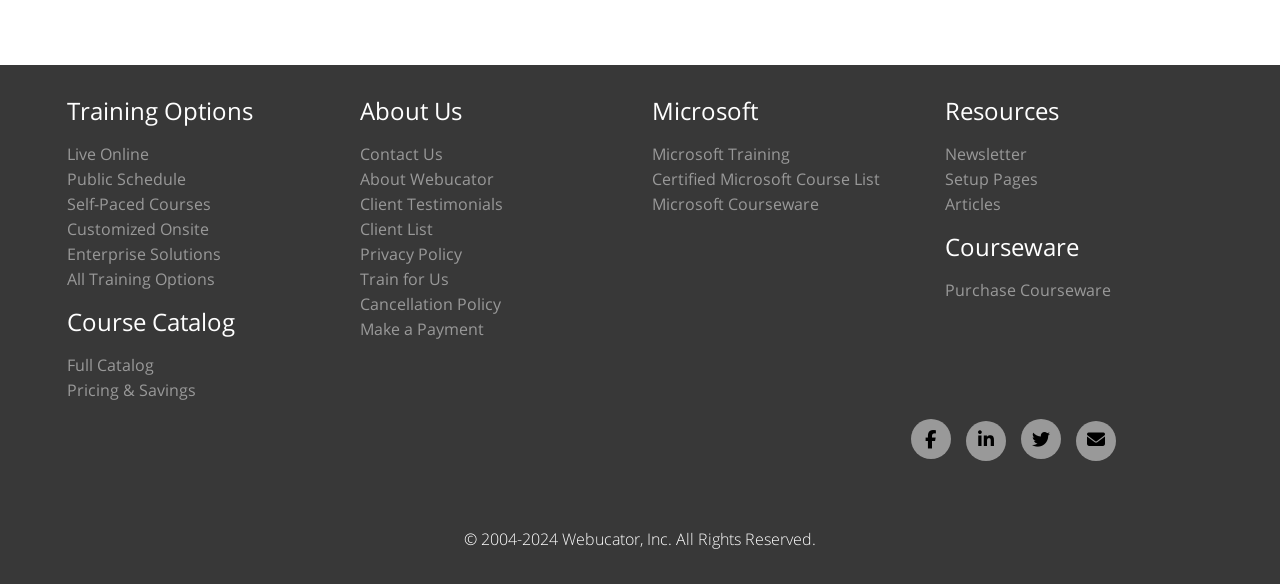Identify the bounding box coordinates of the clickable section necessary to follow the following instruction: "Get Microsoft Training". The coordinates should be presented as four float numbers from 0 to 1, i.e., [left, top, right, bottom].

[0.509, 0.245, 0.617, 0.283]